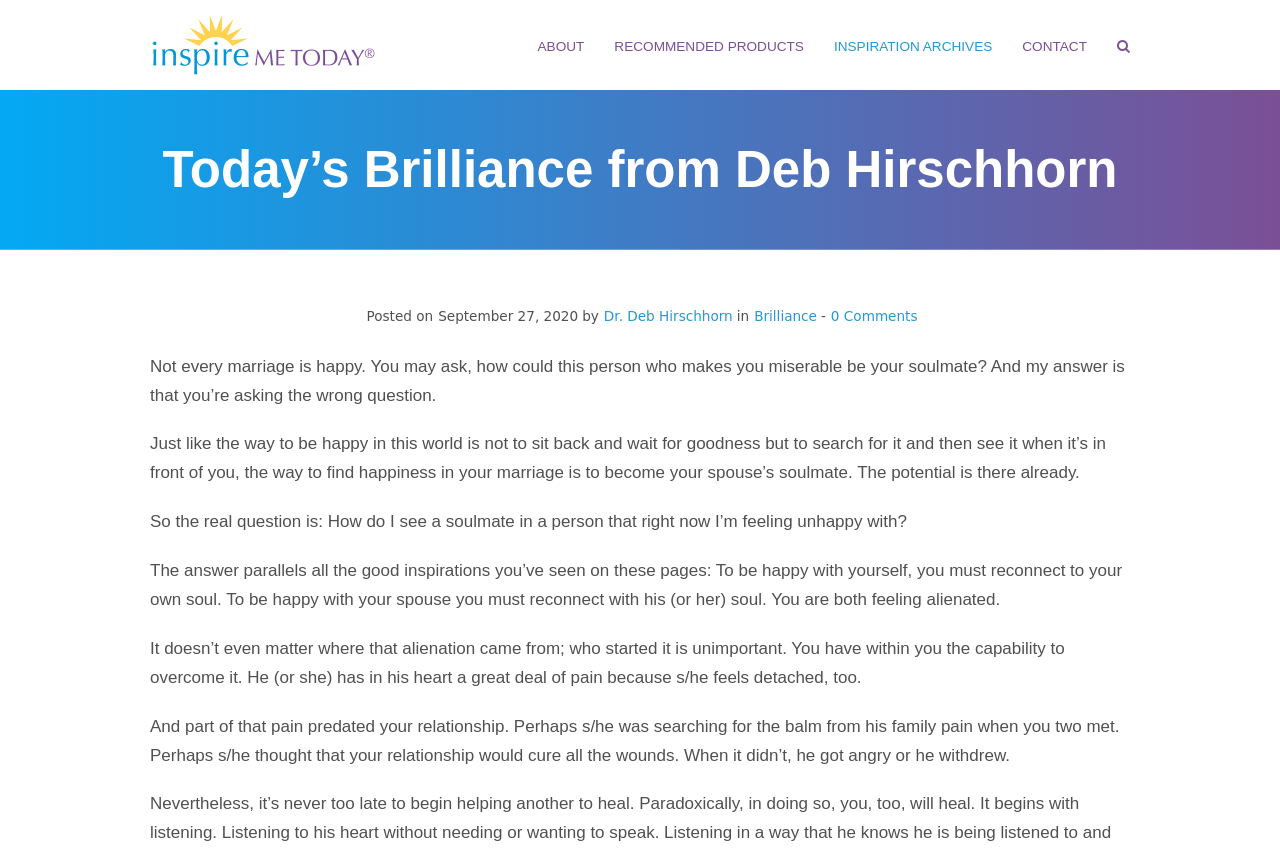Please locate the clickable area by providing the bounding box coordinates to follow this instruction: "View the 'INSPIRATION ARCHIVES'".

[0.64, 0.026, 0.787, 0.085]